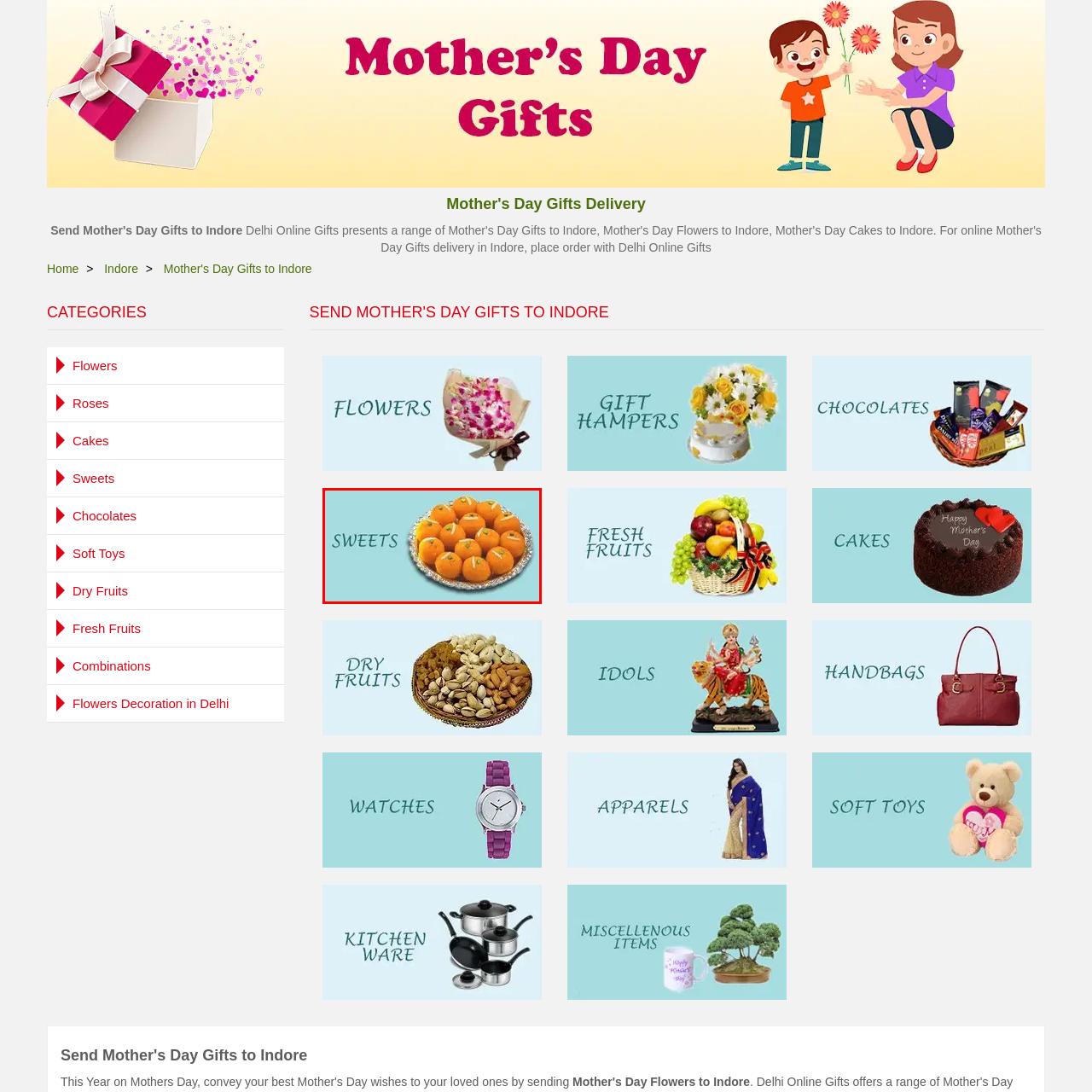Give an in-depth description of the image within the red border.

An enticing display of traditional Indian sweets, beautifully arranged on a decorative silver plate. The sweets, vibrant and orange in color, are likely made from ingredients like milk and sugar, giving them a rich, indulgent taste. They are garnished with slivers of nuts, adding a touch of elegance. To the left of the image, the word "SWEETS" is elegantly scripted, emphasizing the delightful treat that is often enjoyed during celebrations and festivals. Perfect for gifting on occasions like Mother's Day, these sweets are a sweet way to express love and affection.